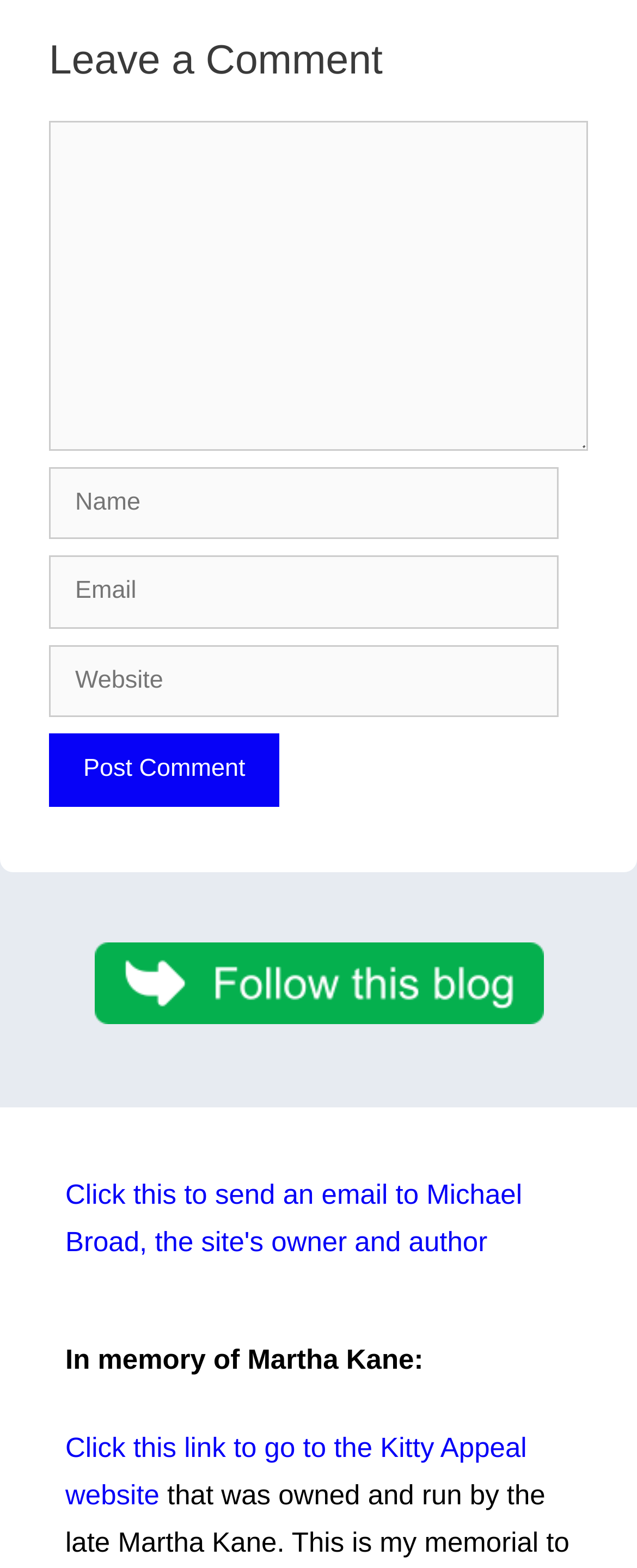Please locate the bounding box coordinates of the element's region that needs to be clicked to follow the instruction: "Enter your name". The bounding box coordinates should be provided as four float numbers between 0 and 1, i.e., [left, top, right, bottom].

[0.077, 0.298, 0.877, 0.344]